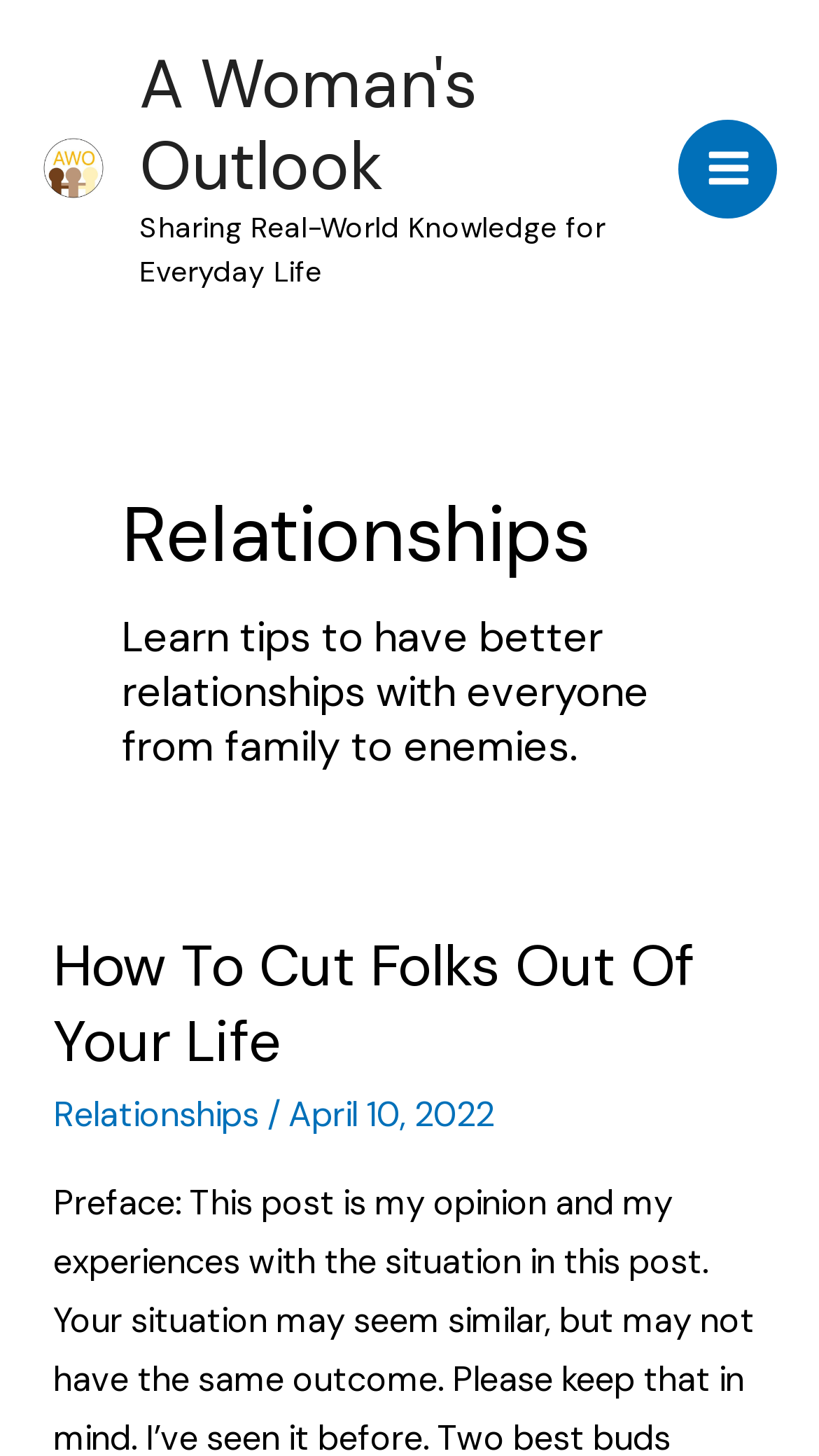What is the name of the website?
Give a single word or phrase answer based on the content of the image.

A Woman's Outlook